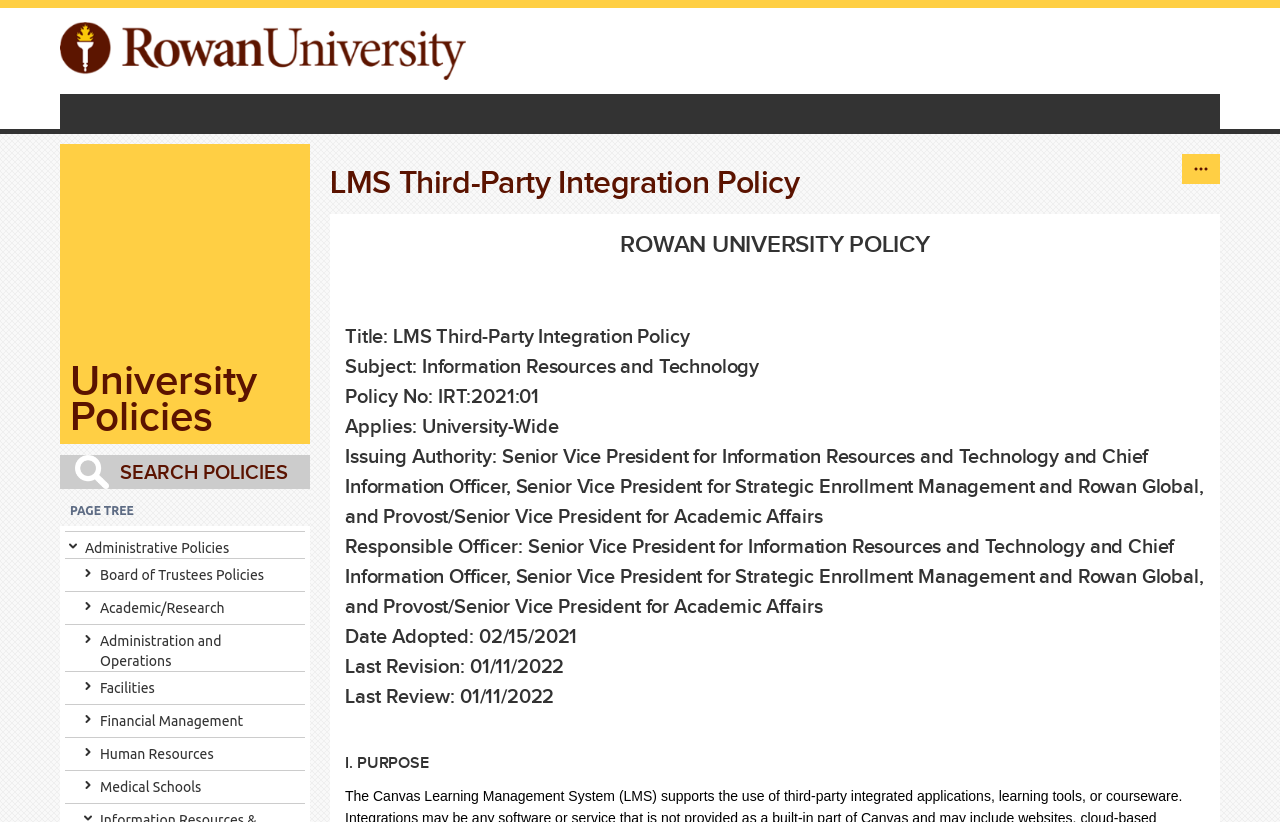Using the information from the screenshot, answer the following question thoroughly:
What is the date of last revision?

The date of last revision can be found in the static text element with the text 'Last Revision:' which is followed by the text '01/11/2022'.